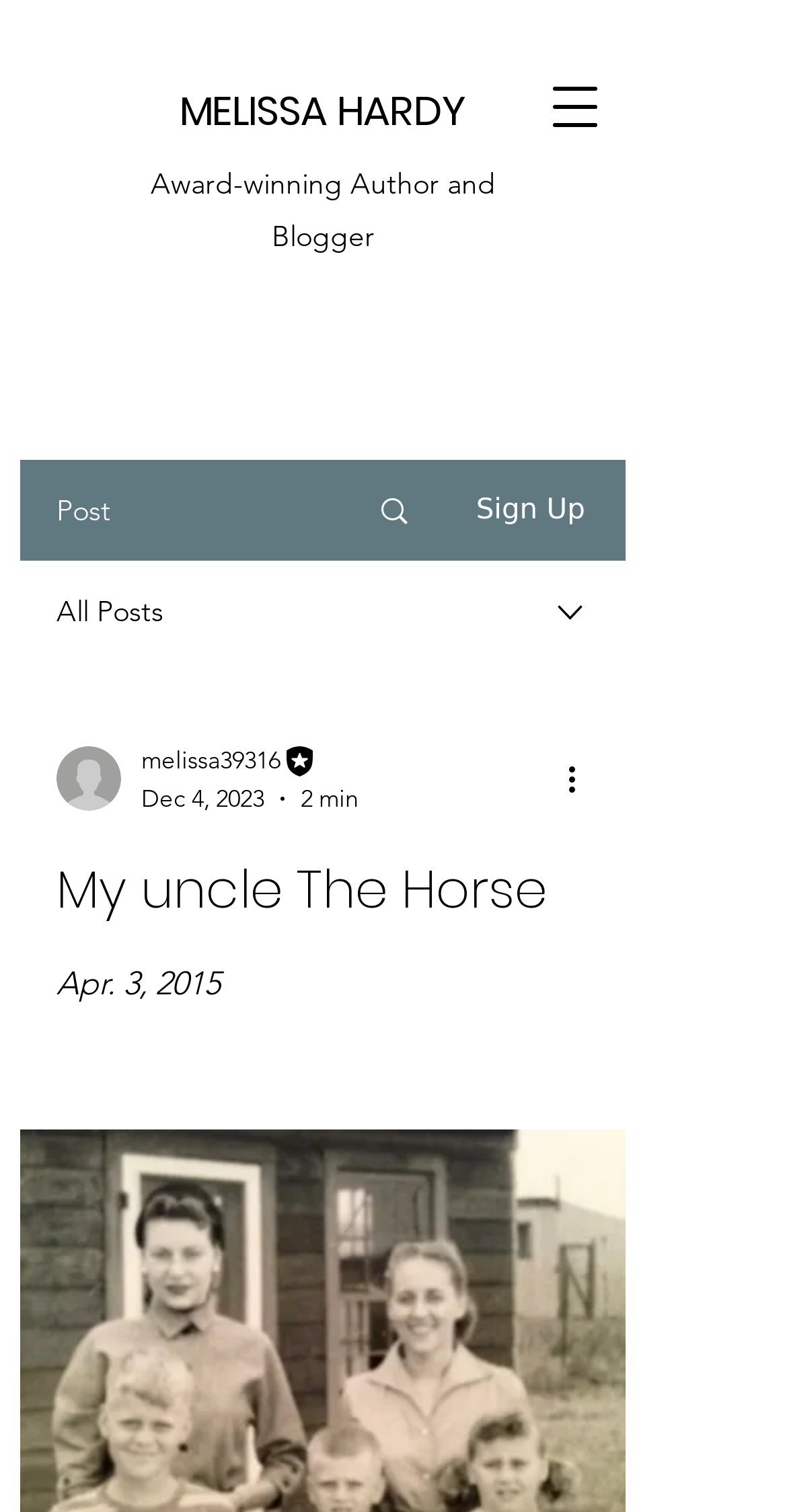Write an exhaustive caption that covers the webpage's main aspects.

The webpage appears to be a personal blog or author's website, with a focus on storytelling and writing. At the top left, there is a navigation menu button labeled "Open navigation menu". Next to it, the author's name "MELISSA HARDY" is displayed as a link, accompanied by a subtitle "Award-winning Author and Blogger".

Below the author's information, there are several sections and elements. On the left side, there is a column with a "Post" label, followed by a link and an image. Further down, there are "Sign Up" and "All Posts" buttons. On the right side, there is a larger image, possibly a profile picture or a writer's portrait.

In the middle of the page, there is a combobox with a dropdown menu, which appears to be a category or tag selector. Below it, there is a section with the author's picture, name "melissa39316", and a label "Editor". The section also includes the date "Dec 4, 2023" and a duration "2 min".

At the bottom of the page, there is a heading "My uncle The Horse", which is likely the title of a blog post or article. Below the heading, there is a date "Apr. 3, 2015", which may be the publication date of the post. There is also a "More actions" button with an accompanying image.

Overall, the webpage has a simple and clean layout, with a focus on the author's writing and storytelling.